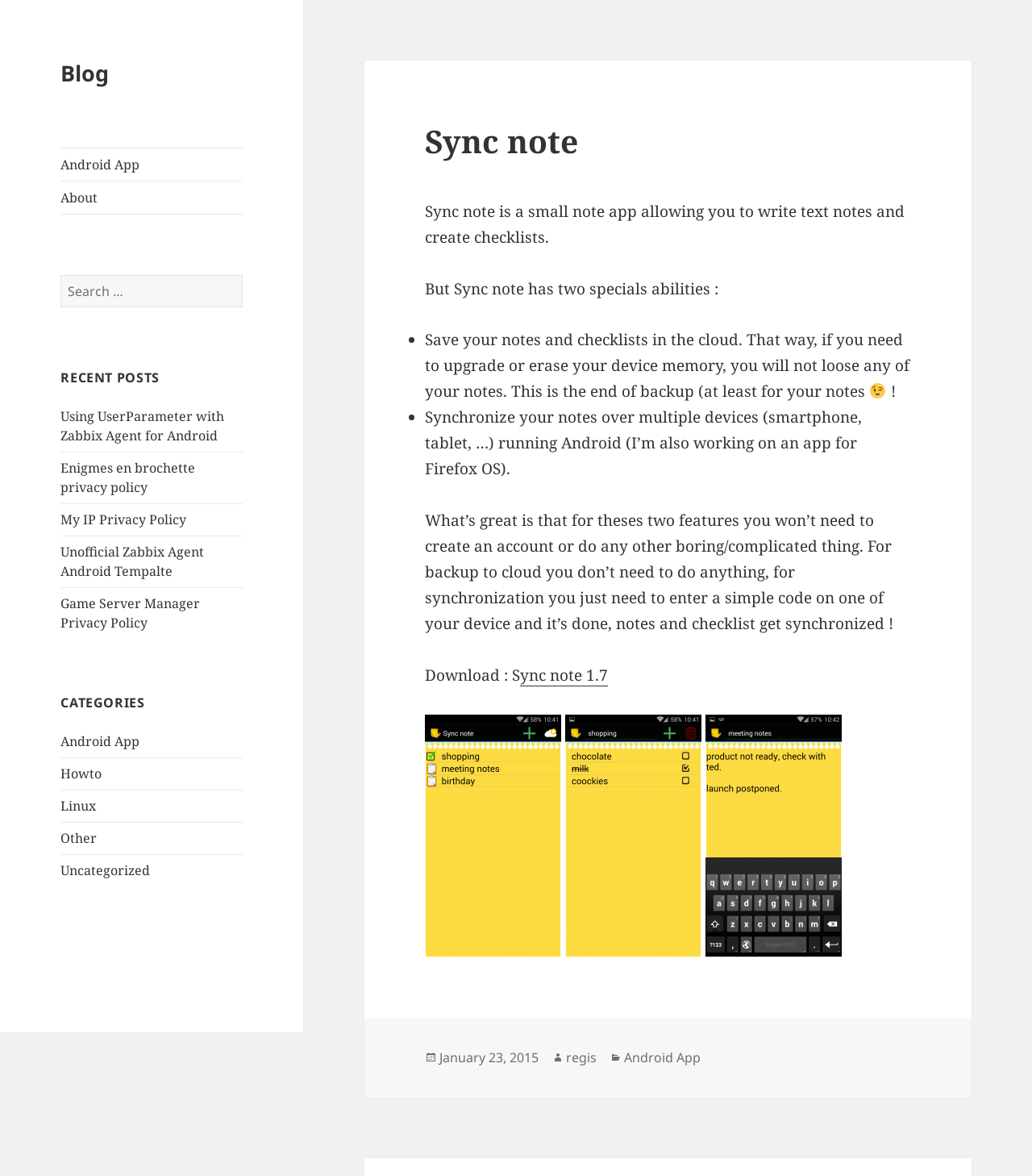Please locate the bounding box coordinates for the element that should be clicked to achieve the following instruction: "Click on the 'Android App' category". Ensure the coordinates are given as four float numbers between 0 and 1, i.e., [left, top, right, bottom].

[0.059, 0.623, 0.135, 0.638]